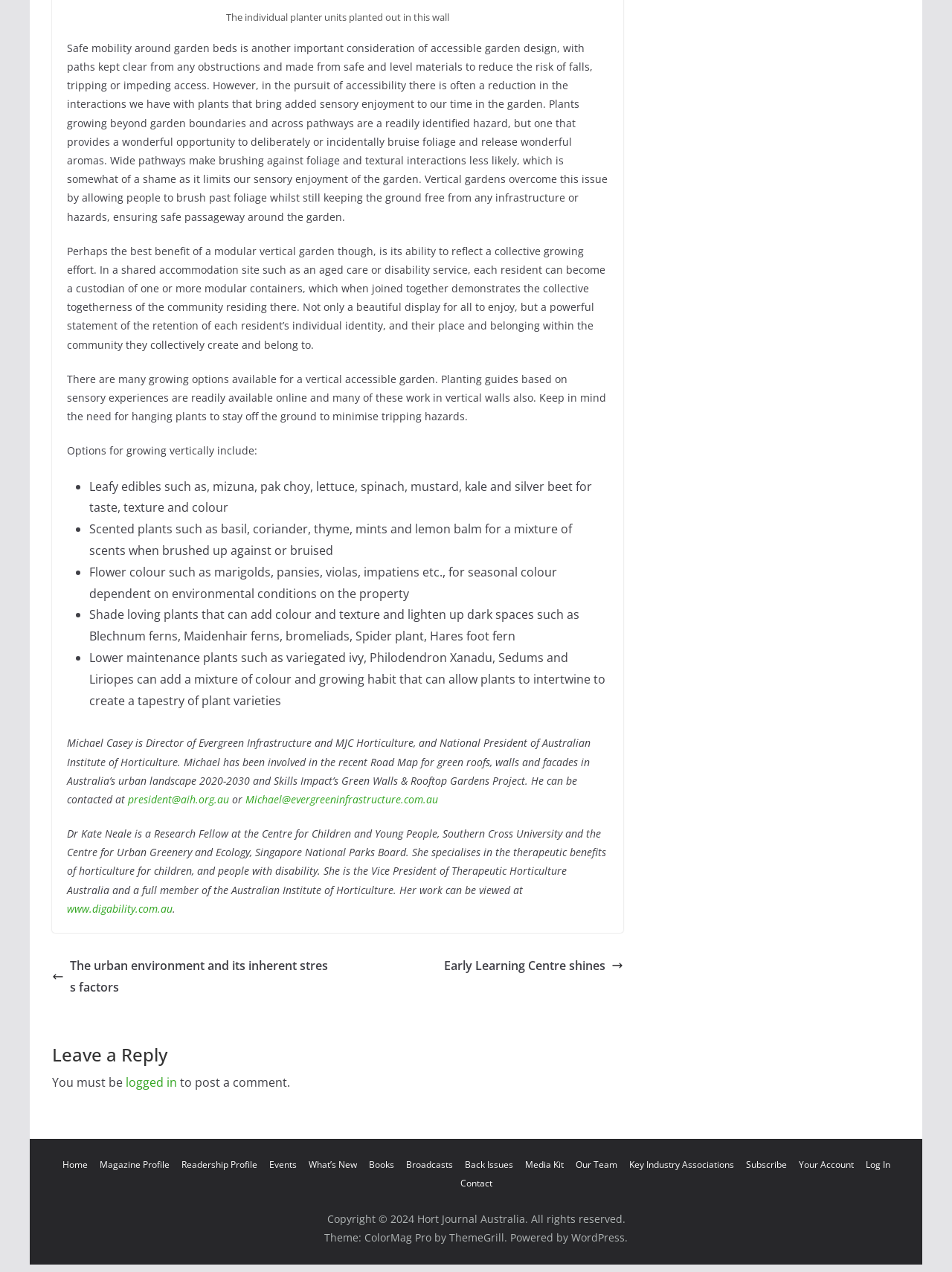Provide the bounding box coordinates of the section that needs to be clicked to accomplish the following instruction: "Read more about the author Michael Casey."

[0.134, 0.623, 0.241, 0.634]